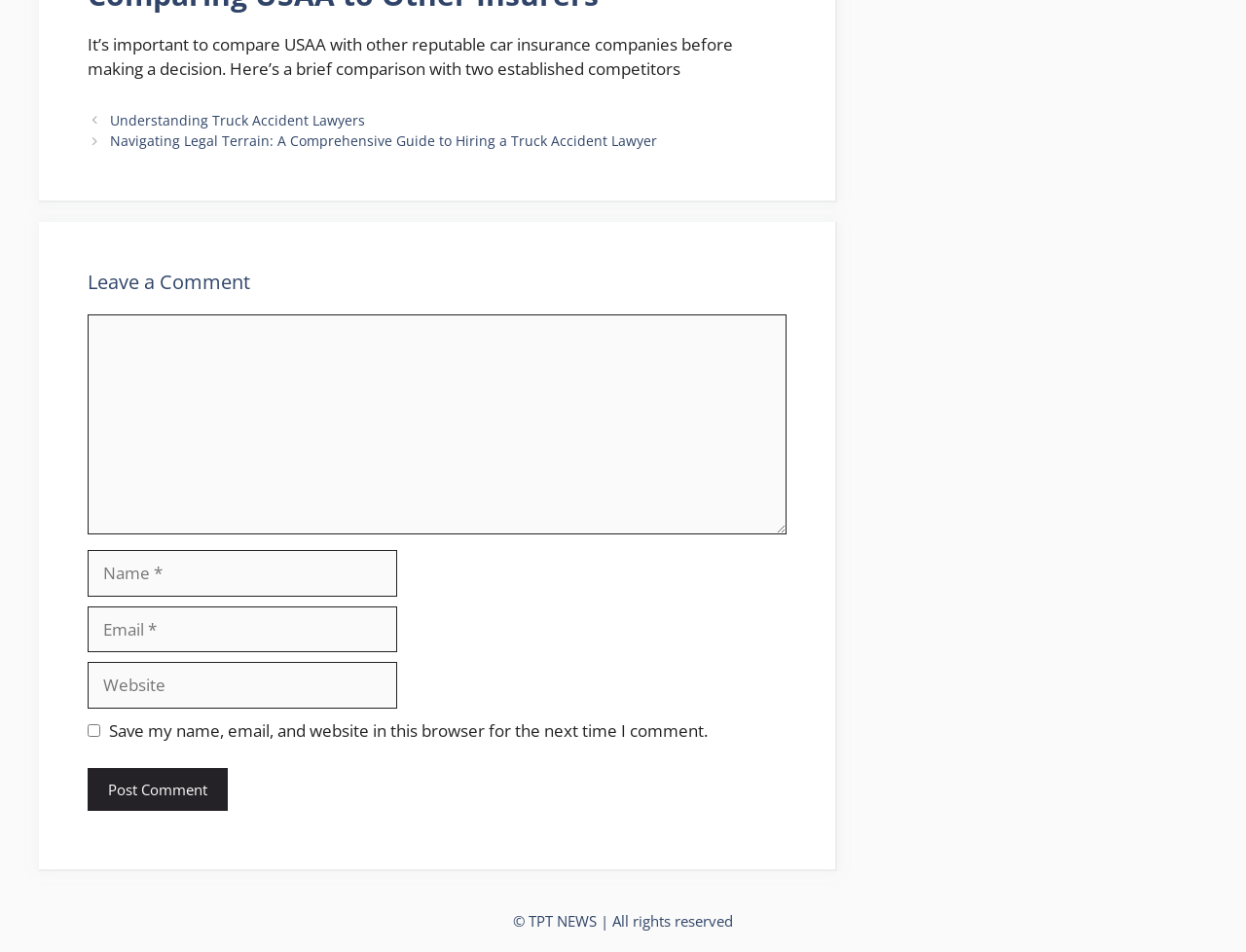Identify the bounding box of the UI element that matches this description: "parent_node: Comment name="author" placeholder="Name *"".

[0.07, 0.578, 0.319, 0.627]